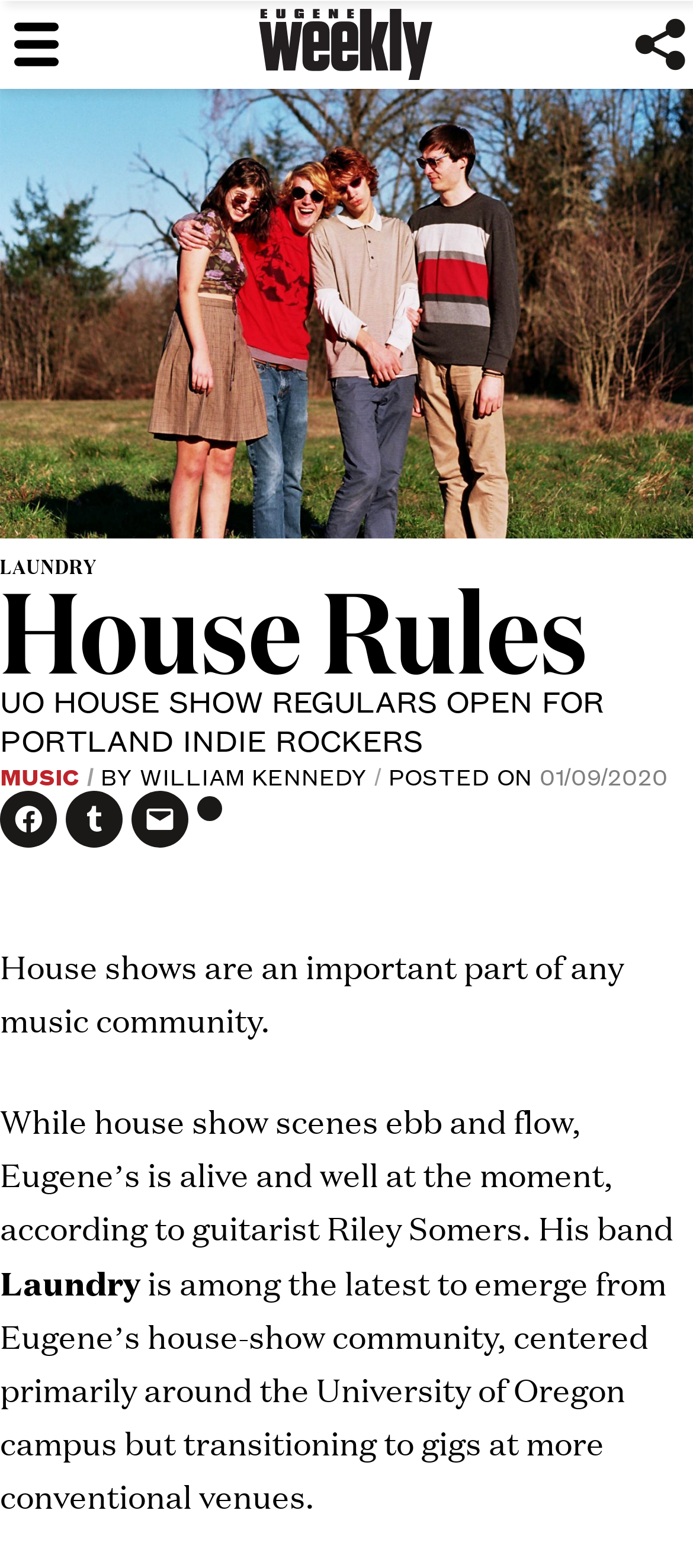Provide a thorough description of the webpage's content and layout.

The webpage is about an article titled "House Rules" from Eugene Weekly, with a focus on the house show music community in Eugene. At the top of the page, there is a heading "Eugene Weekly" with a link and an image beside it. Next to it, there is a button labeled "MENU" on the top left corner.

Below the heading, there is a figure with a caption "LAUNDRY" and a share dialog button on the top right corner. The main content of the article is divided into sections, with headings "House Rules" and "UO HOUSE SHOW REGULARS OPEN FOR PORTLAND INDIE ROCKERS". The article is written by William Kennedy and posted on January 9, 2020.

The article begins with a paragraph stating the importance of house shows in any music community, followed by a quote from guitarist Riley Somers about the current state of Eugene's house show scene. The text continues to discuss the emergence of new bands, including Laundry, from the University of Oregon campus-based house show community, which is transitioning to more conventional venues.

There are also several links and buttons at the bottom of the article, allowing users to share the content on Facebook, Tumblr, and email, as well as print the article.